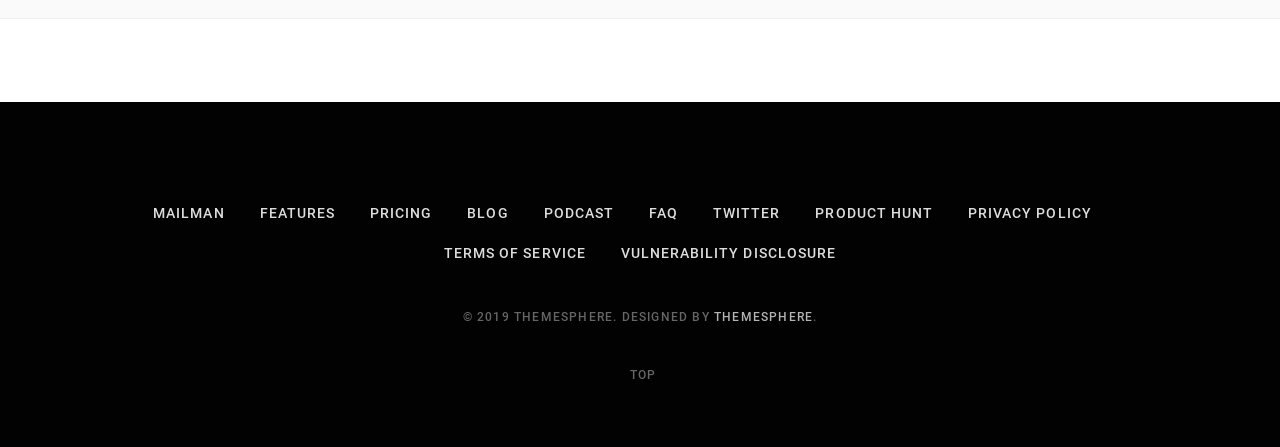Respond to the question below with a single word or phrase: What is the first link on the top navigation bar?

MAILMAN